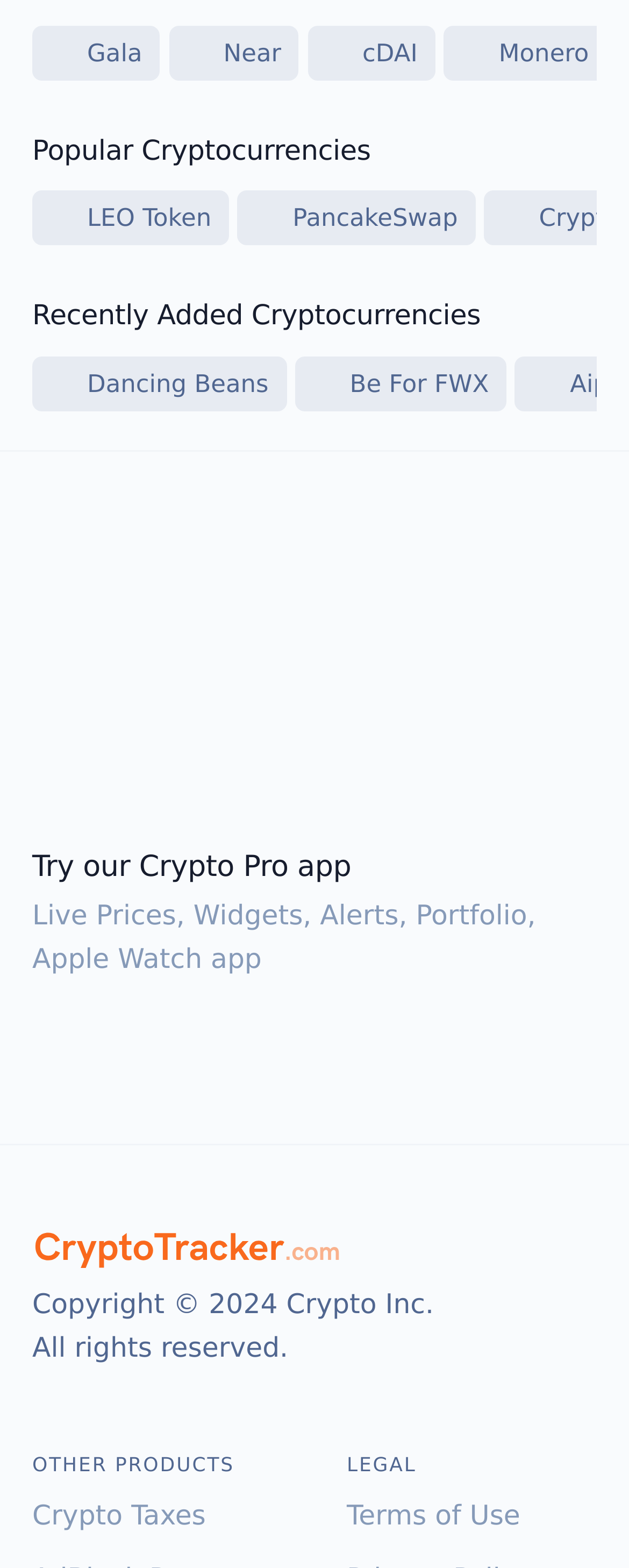Show me the bounding box coordinates of the clickable region to achieve the task as per the instruction: "Click on Gala Logo".

[0.051, 0.016, 0.254, 0.051]